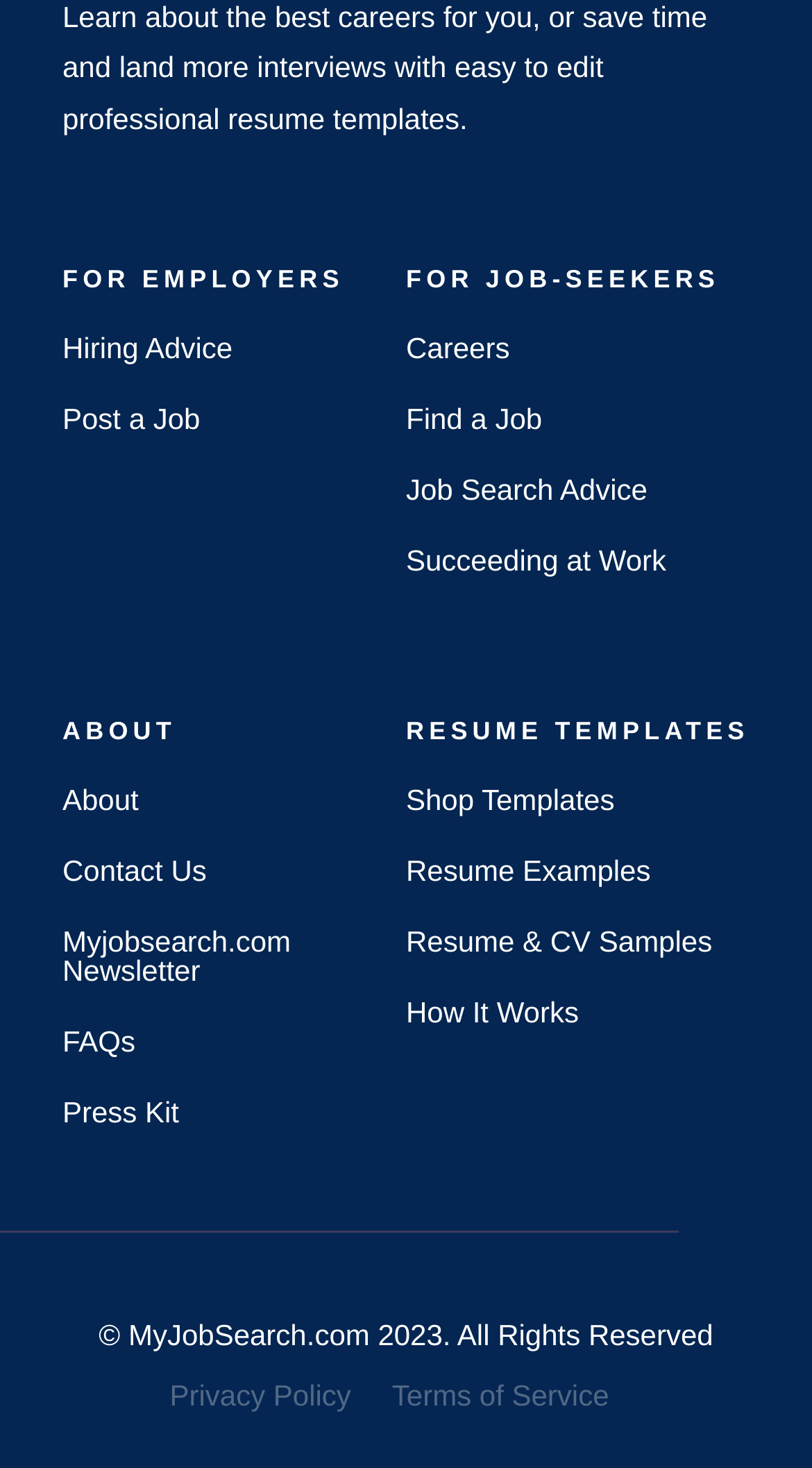Could you find the bounding box coordinates of the clickable area to complete this instruction: "Read about the website"?

[0.077, 0.534, 0.171, 0.556]